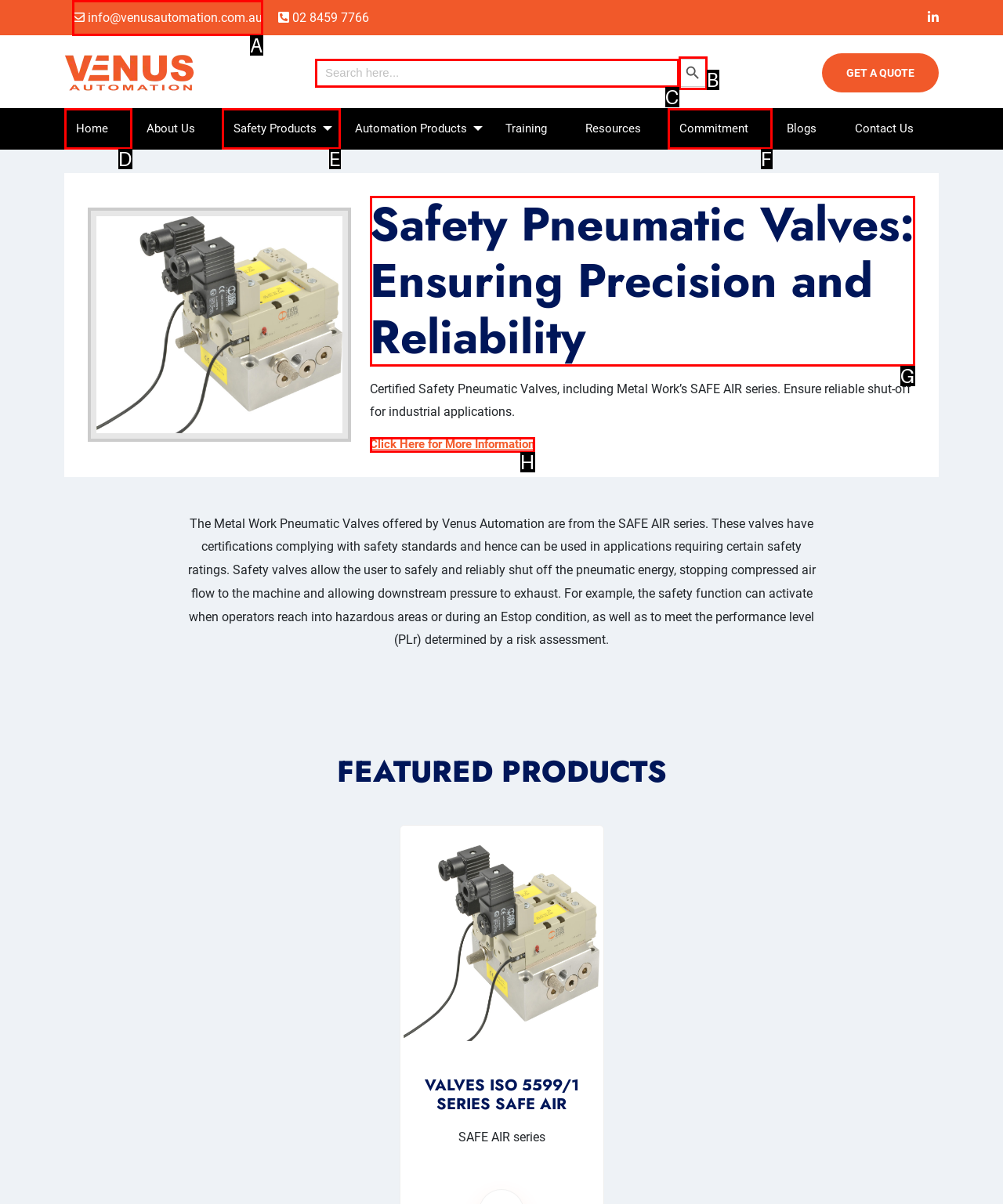Choose the letter of the UI element necessary for this task: Learn more about safety pneumatic valves
Answer with the correct letter.

G